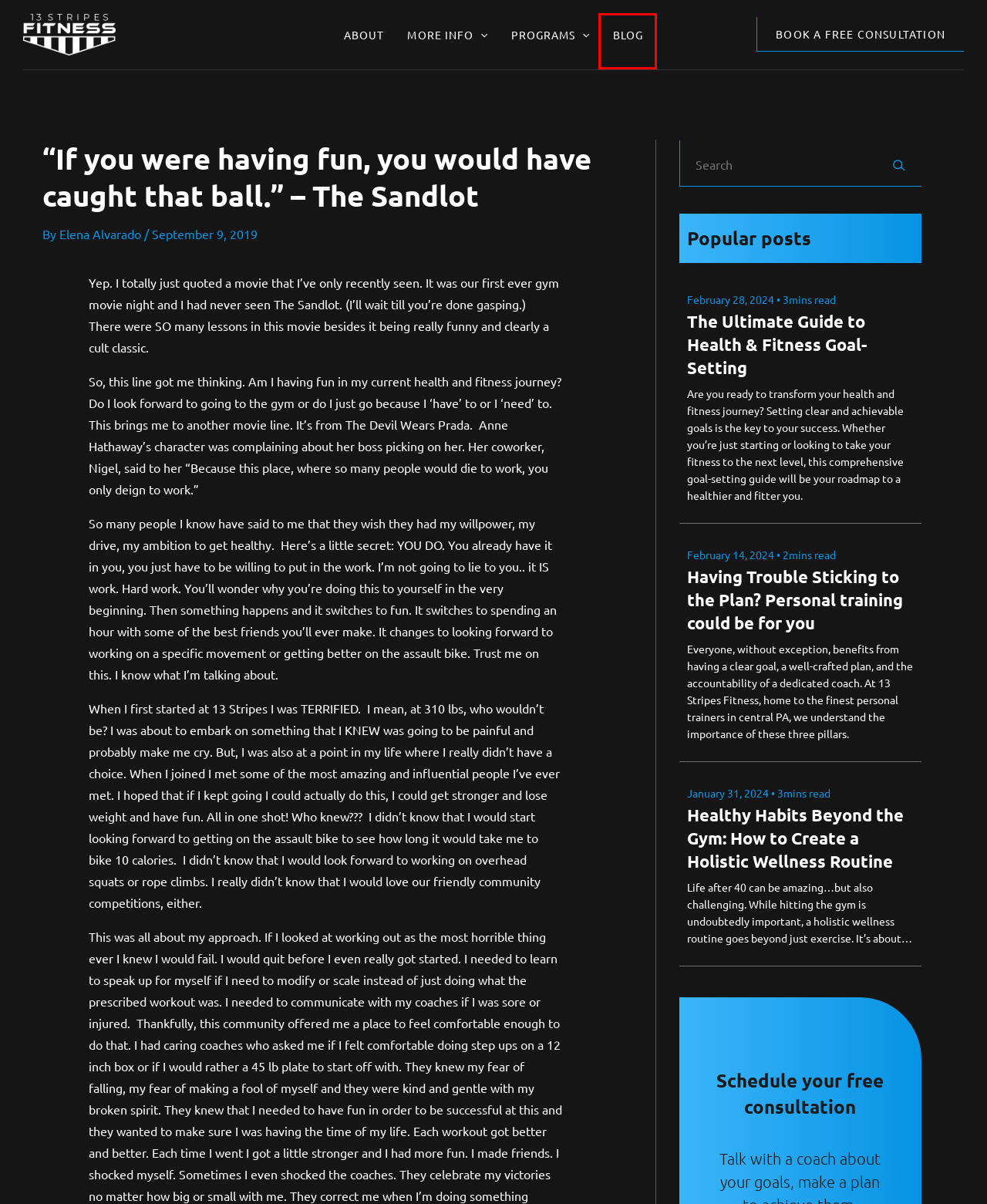Review the screenshot of a webpage that includes a red bounding box. Choose the most suitable webpage description that matches the new webpage after clicking the element within the red bounding box. Here are the candidates:
A. About - 13 Stripes Fitness
B. So... what DO you want? - 13 Stripes Fitness
C. The Ultimate Guide to Health & Fitness Goal-Setting - 13 Stripes Fitness
D. More info - 13 Stripes Fitness
E. Blog - 13 Stripes Fitness
F. Having Trouble Sticking to the Plan? Personal training could be for you - 13 Stripes Fitness
G. Healthy Habits Beyond the Gym: How to Create a Holistic Wellness Routine - 13 Stripes Fitness
H. Privacy policy - 13 Stripes Fitness

E